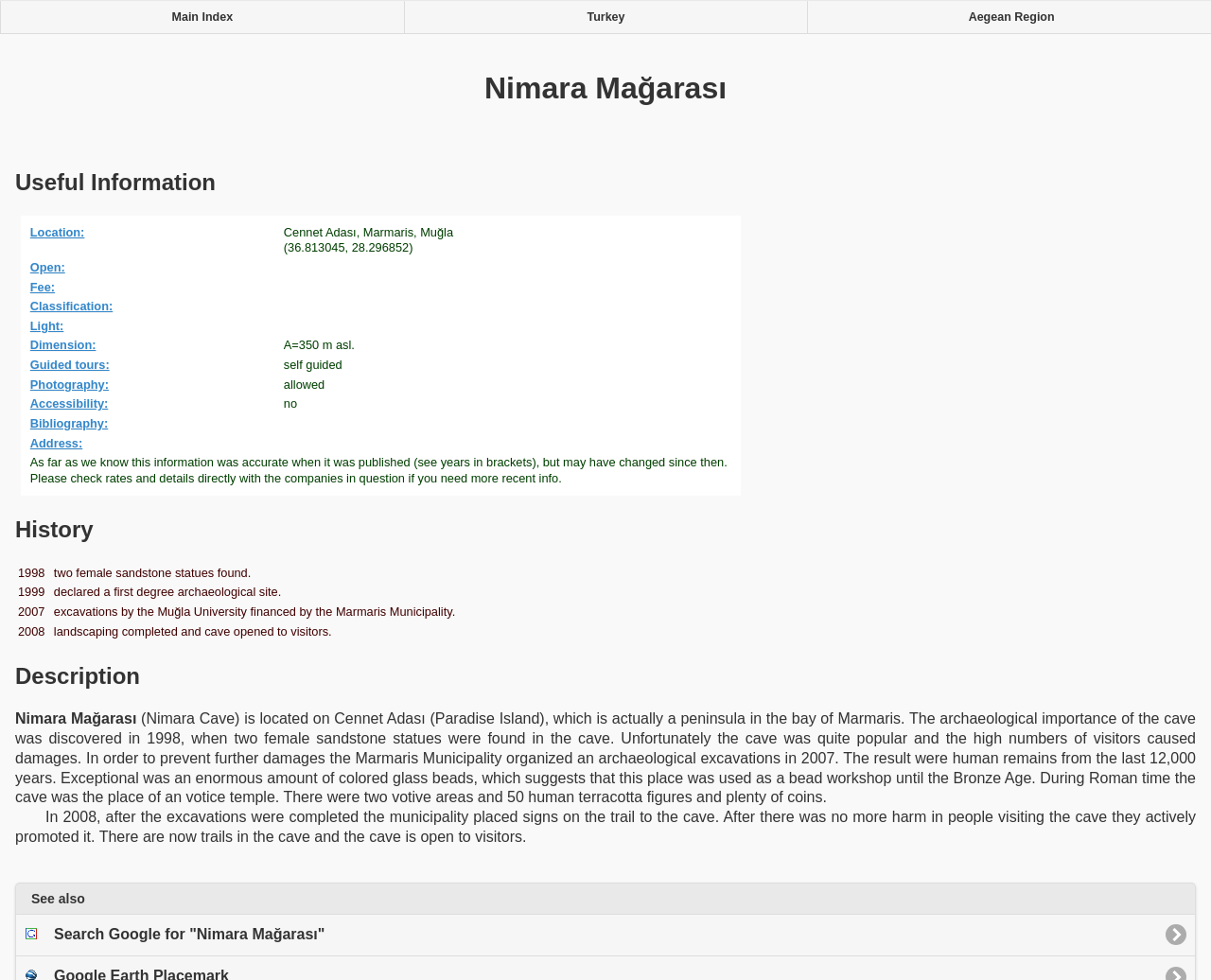Find the bounding box coordinates corresponding to the UI element with the description: "Bibliography:". The coordinates should be formatted as [left, top, right, bottom], with values as floats between 0 and 1.

[0.025, 0.425, 0.094, 0.439]